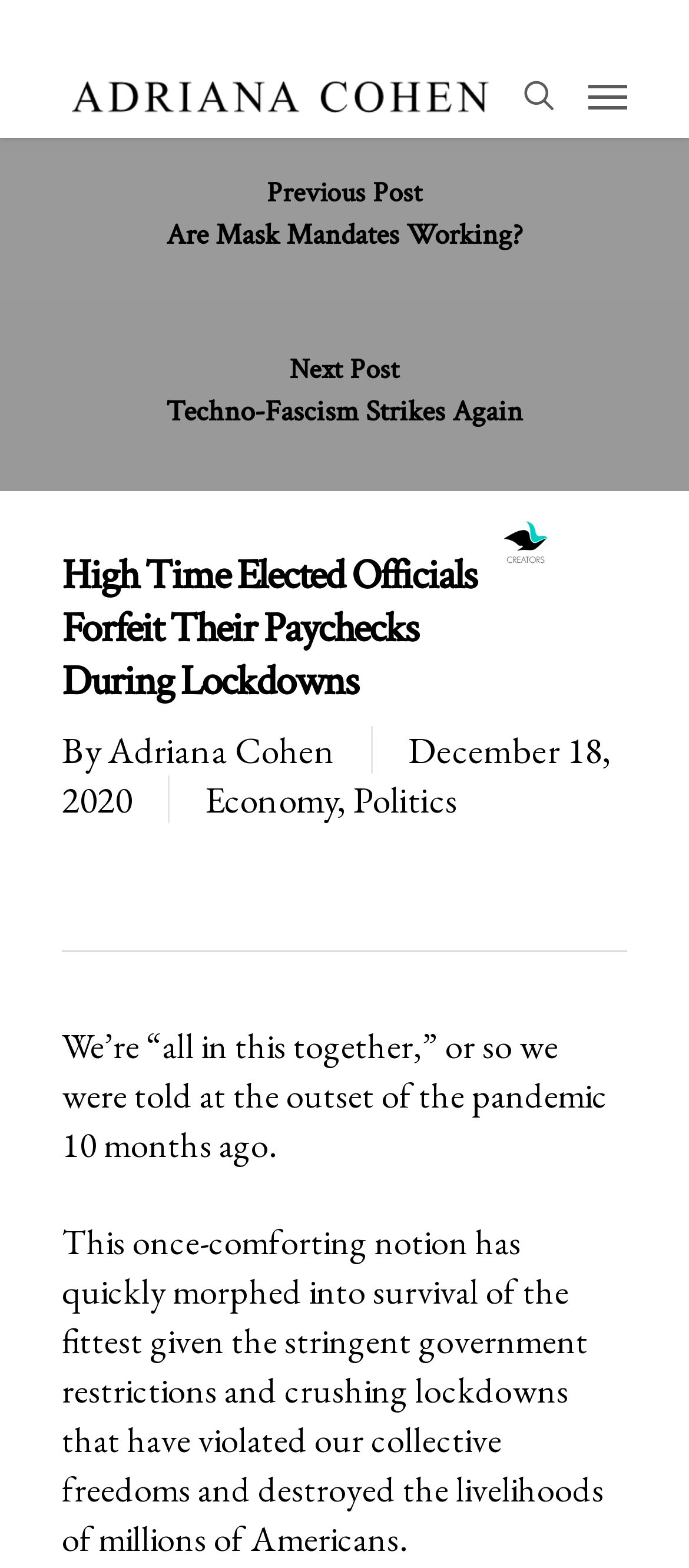Generate the text content of the main heading of the webpage.

High Time Elected Officials Forfeit Their Paychecks During Lockdowns